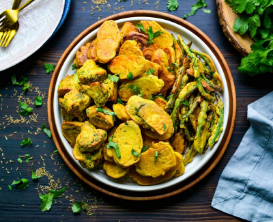Respond with a single word or phrase for the following question: 
What is the color of the napkin?

Soft blue